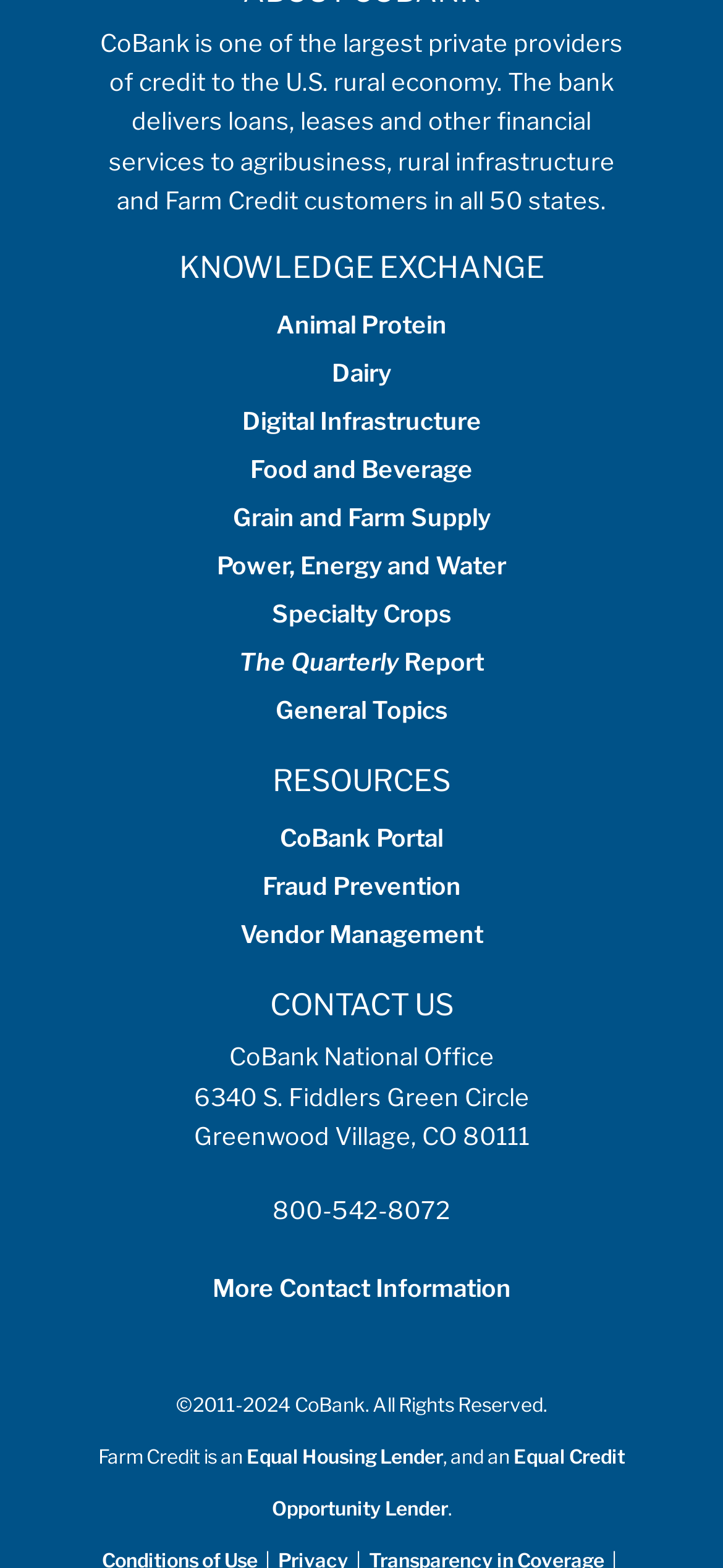Identify the bounding box coordinates necessary to click and complete the given instruction: "Click on Animal Protein".

[0.382, 0.197, 0.618, 0.216]